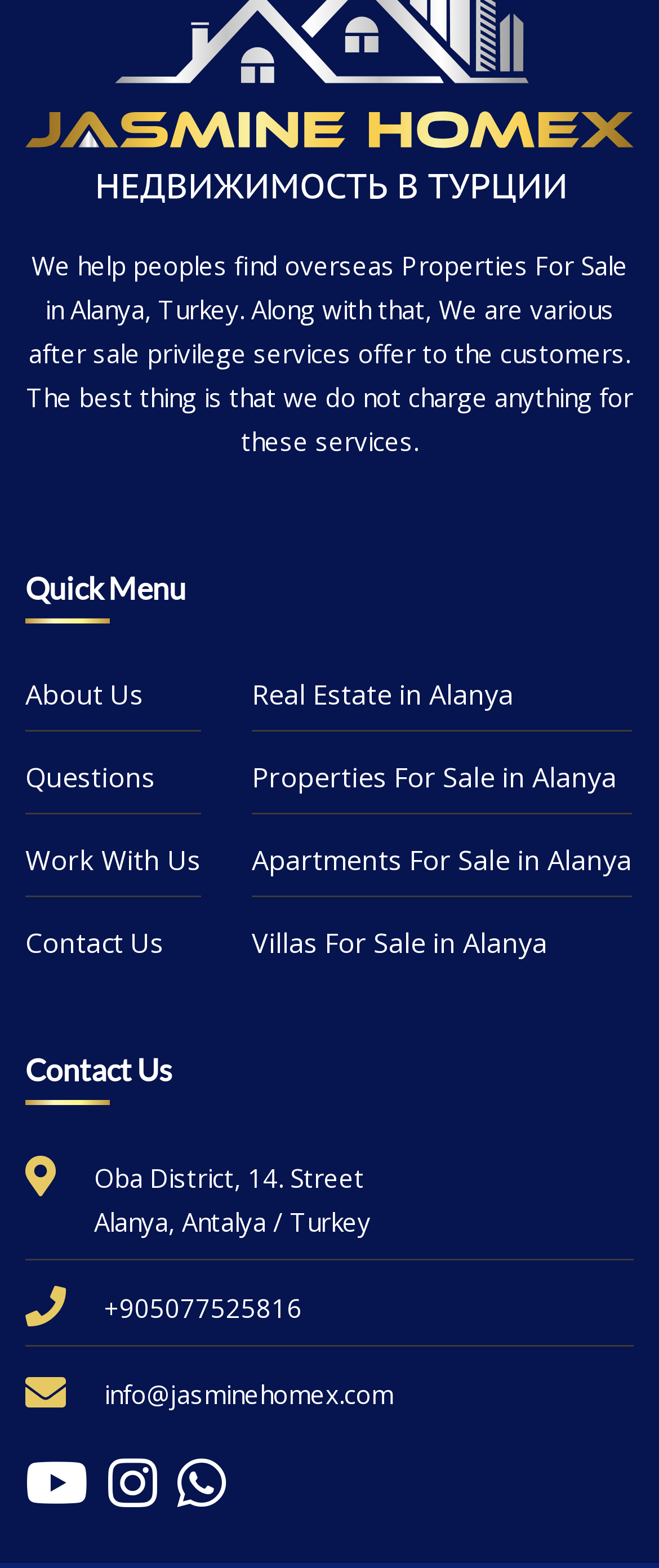What is the location of the company?
Please give a detailed and elaborate answer to the question.

The location of the company can be found in the Contact Us section, which is located at the bottom of the webpage. The address is explicitly stated as 'Oba District, 14. Street, Alanya, Antalya / Turkey'.